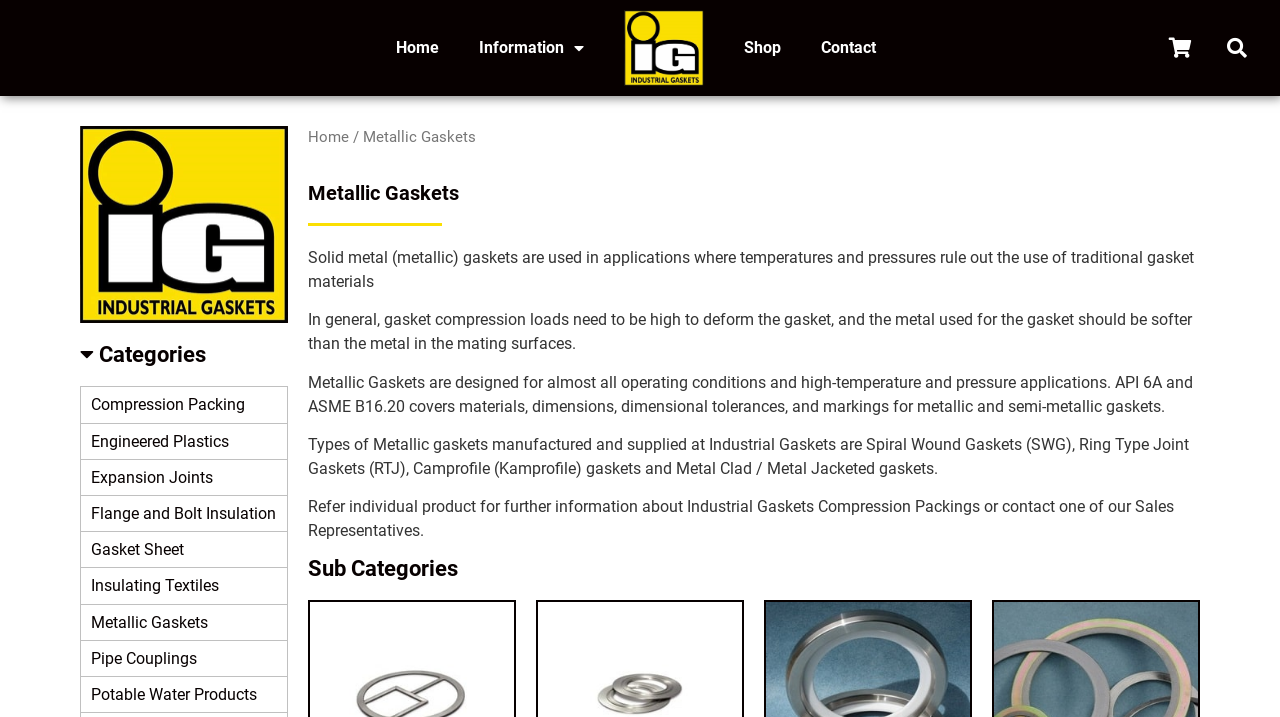From the image, can you give a detailed response to the question below:
What is the purpose of gasket compression loads?

As stated on the webpage, gasket compression loads need to be high to deform the gasket, and the metal used for the gasket should be softer than the metal in the mating surfaces.